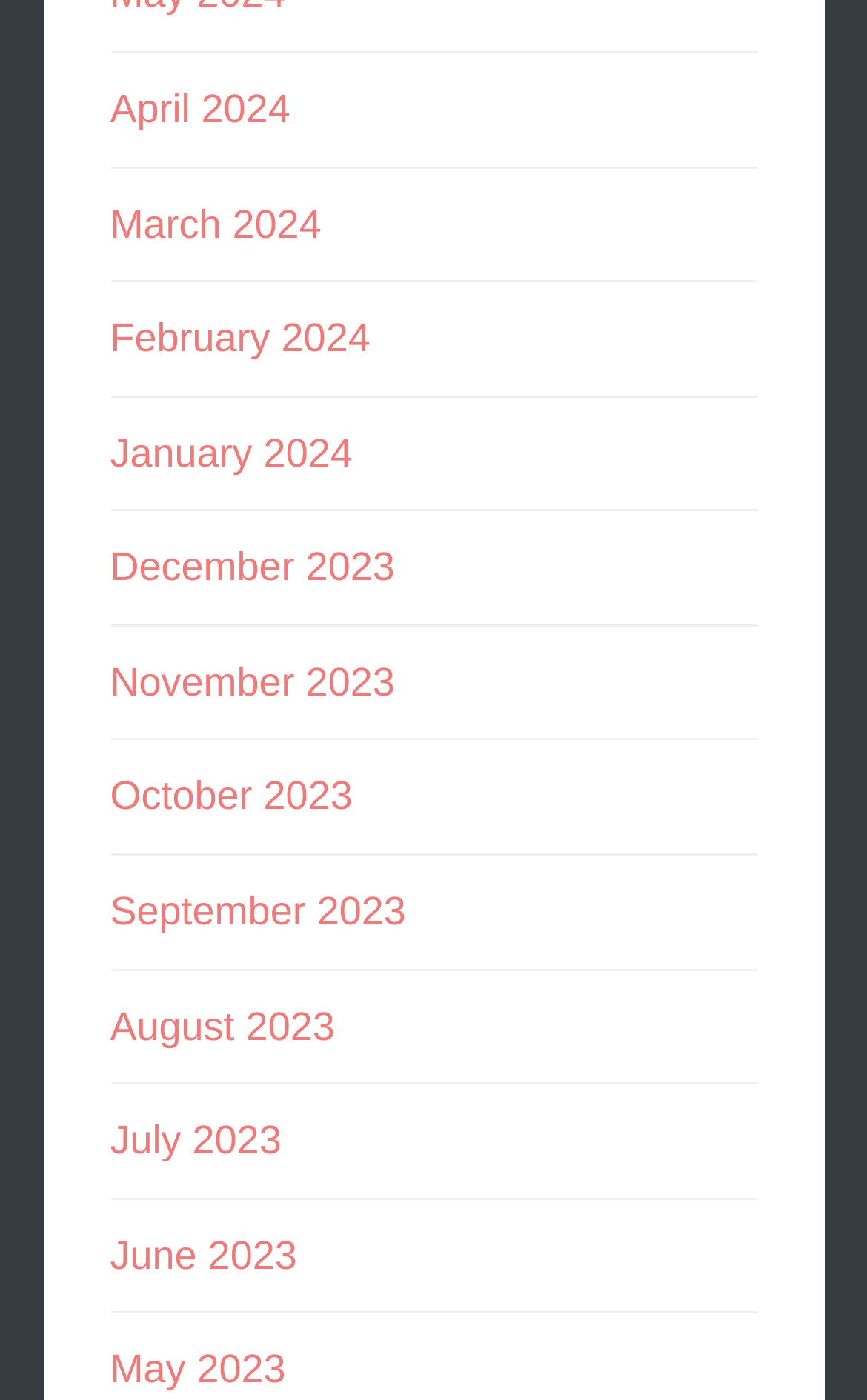How many months are listed?
Provide a comprehensive and detailed answer to the question.

I counted the number of links in the list and found that there are 12 months listed, ranging from April 2024 to May 2023. Each link has a unique bounding box coordinate, indicating its position on the webpage.